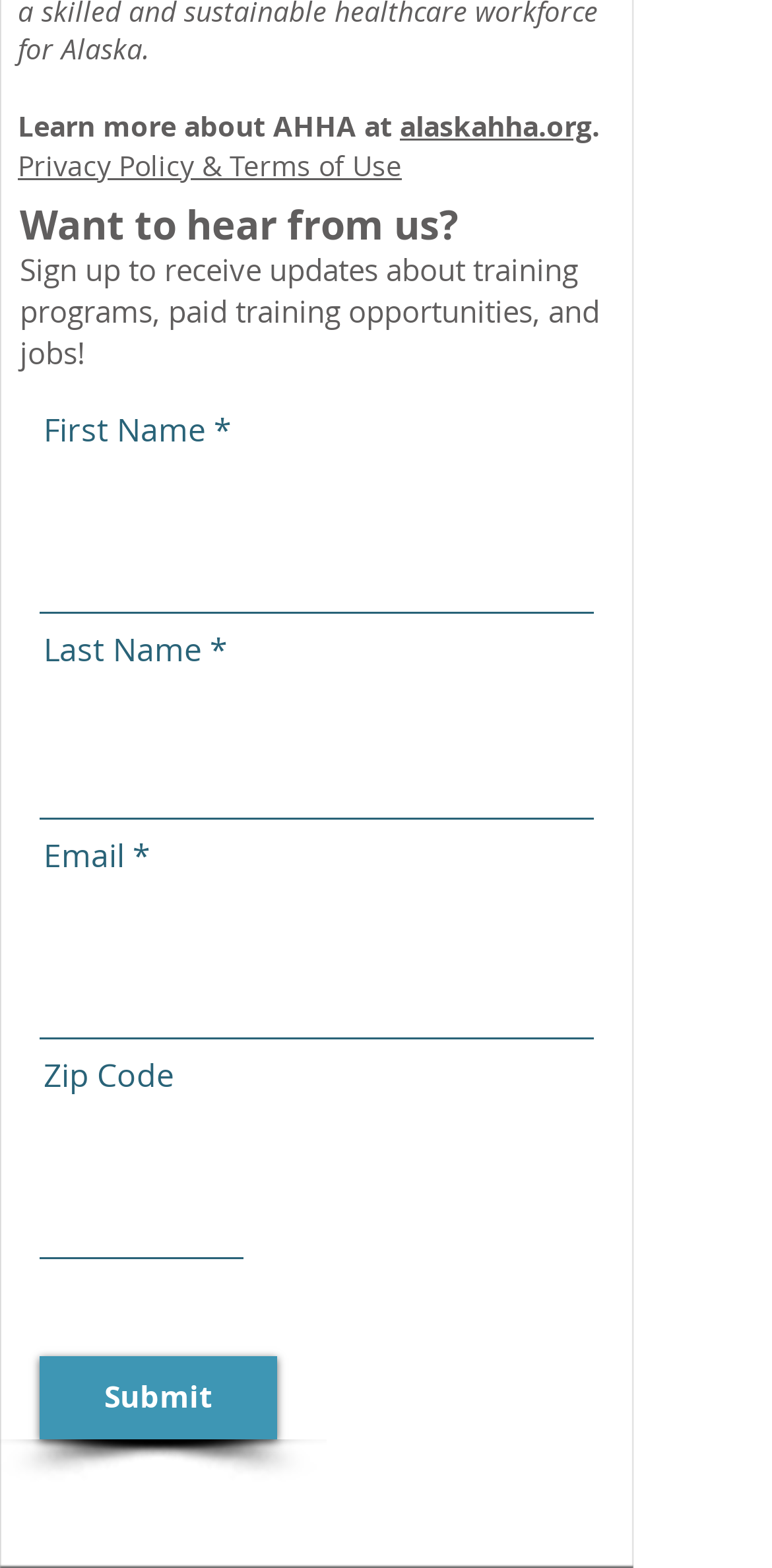Provide a short answer using a single word or phrase for the following question: 
How many social media links are available?

3